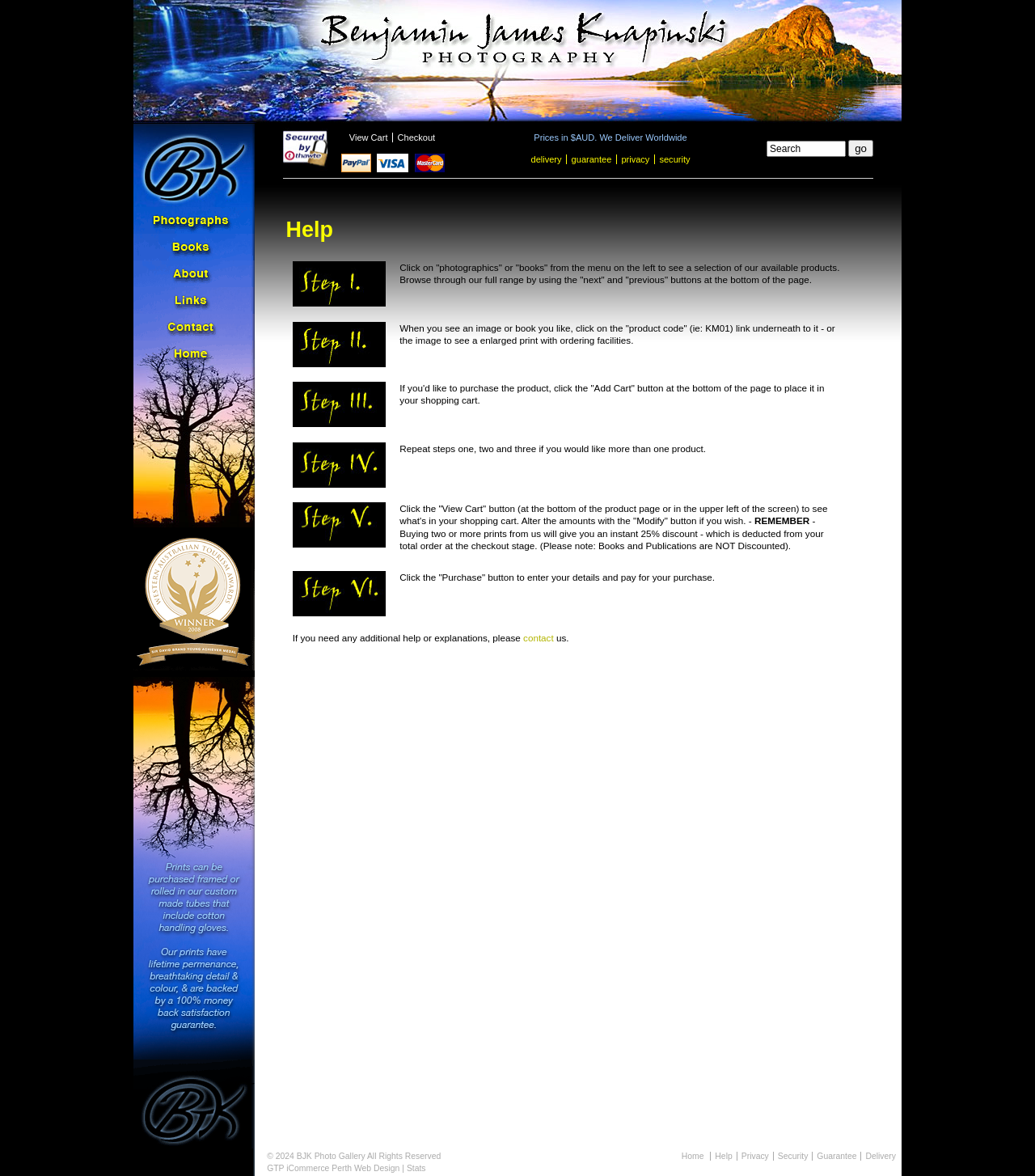Provide the bounding box coordinates of the area you need to click to execute the following instruction: "Search for products".

[0.741, 0.12, 0.817, 0.133]